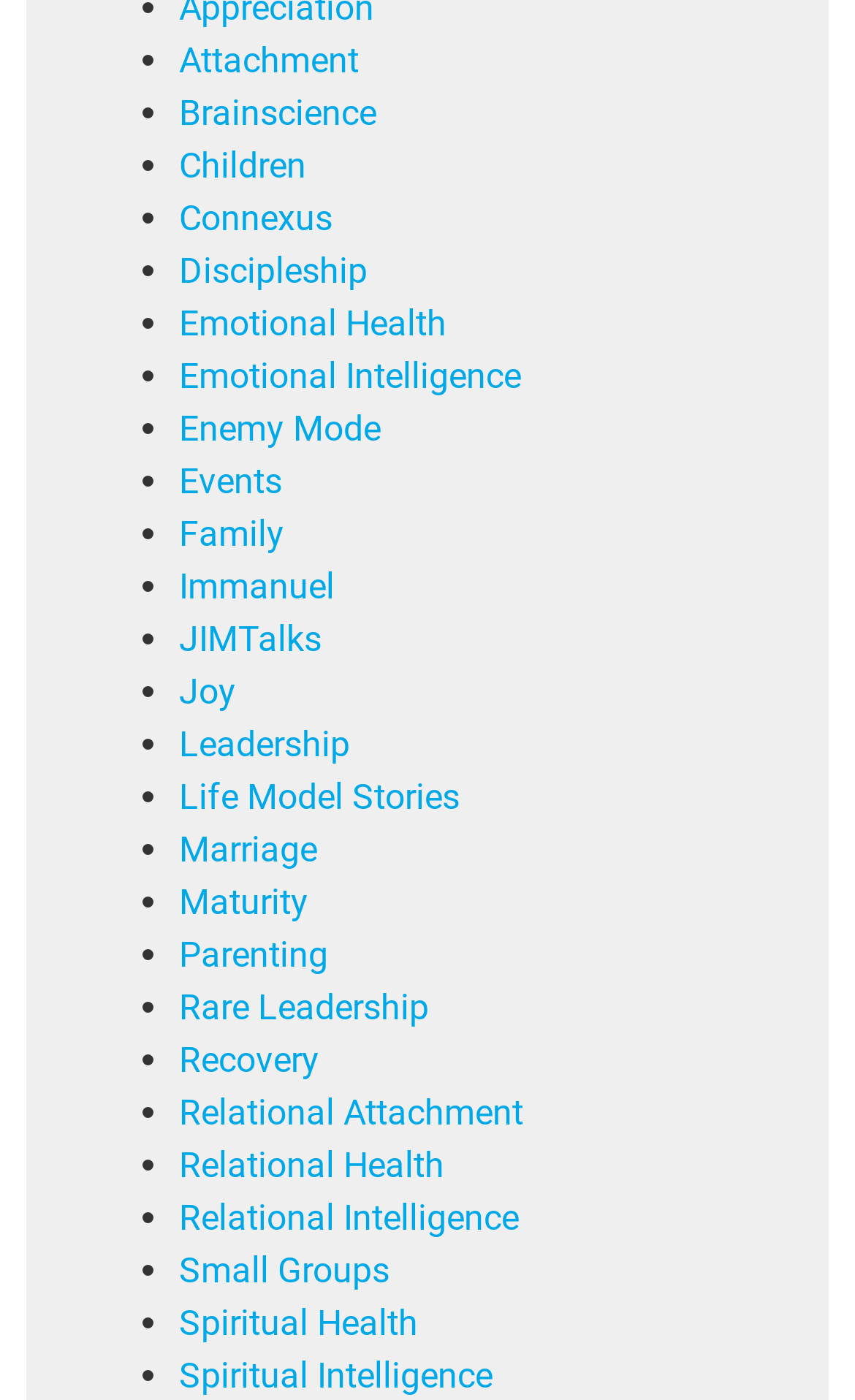Identify the bounding box coordinates of the clickable region to carry out the given instruction: "Learn about Leadership".

[0.209, 0.517, 0.409, 0.547]